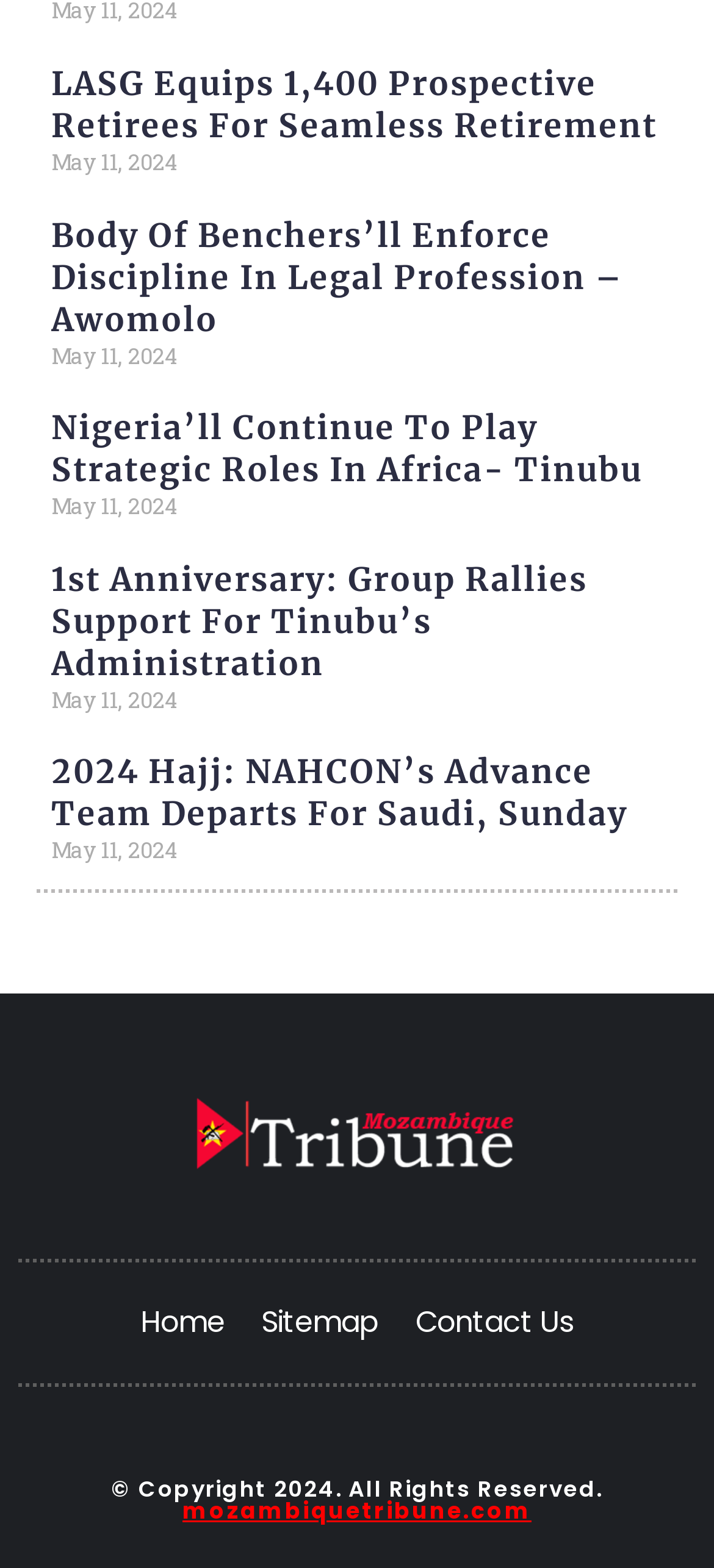Identify the bounding box of the UI element that matches this description: "Contact Us".

[0.556, 0.817, 0.829, 0.871]